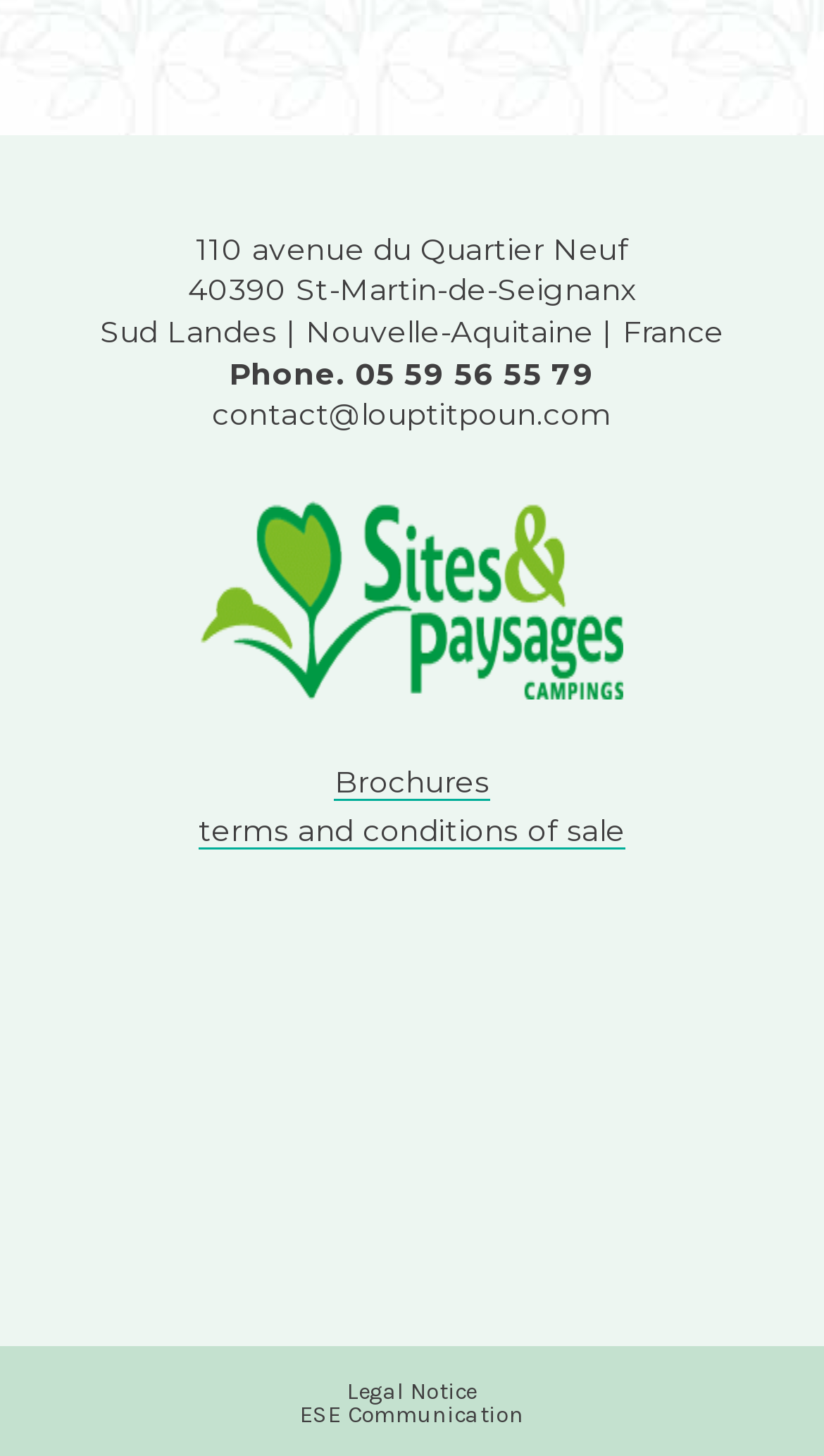Give a concise answer using only one word or phrase for this question:
What is the phone number?

05 59 56 55 79